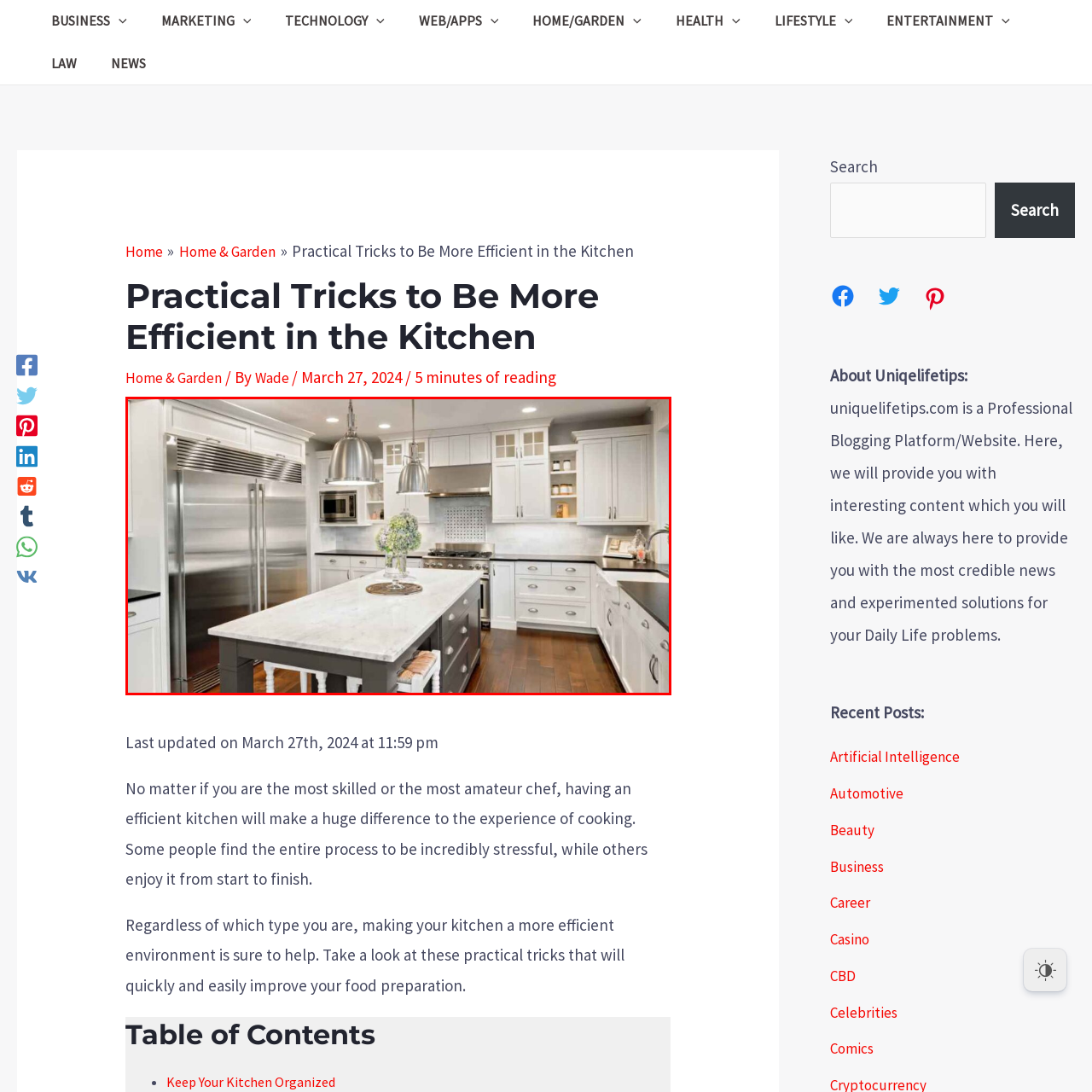Take a close look at the image marked with a red boundary and thoroughly answer the ensuing question using the information observed in the image:
What type of floors are in the kitchen?

The caption states that lustrous hardwood floors contribute warmth to the space, creating a cozy yet contemporary ambiance.